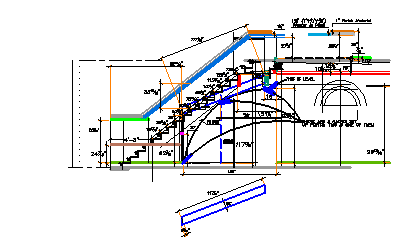Offer a detailed explanation of the image.

This image features a detailed architectural drawing showcasing a set of exterior stairs, including an intricate hidden support structure and an arched design. The drawing utilizes color-coded lines and annotations to highlight various features and measurements, making it ideal for visualization and execution in architectural planning. It serves as an illustrative example of structural detailing achieved using AutoCAD LT, emphasizing the software's capabilities for producing precise construction assembly drawings. This image, labelled as "JoistSample1," is accompanied by a hyperlink to a related PDF file for further reference and details.